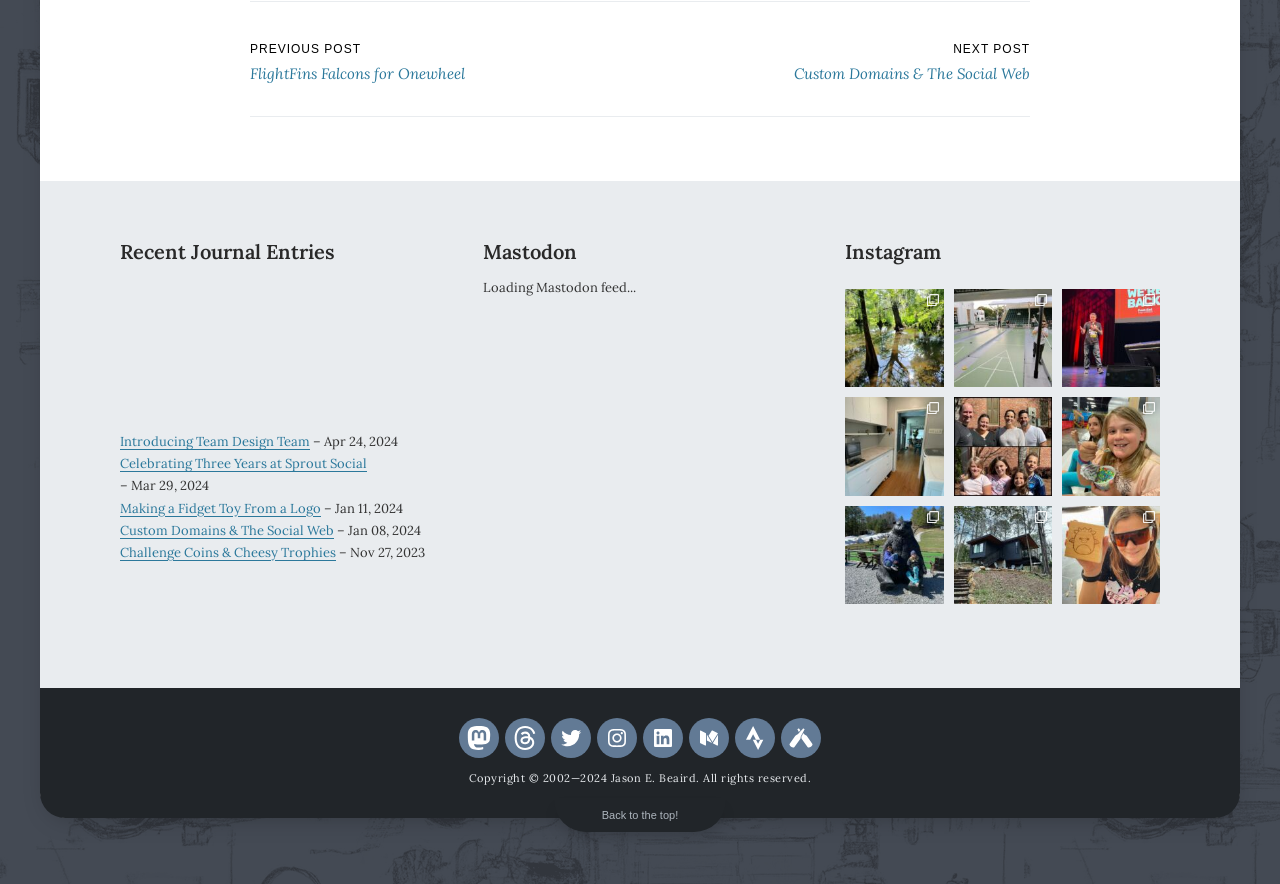What is the title of the first journal entry?
Look at the screenshot and give a one-word or phrase answer.

Introducing Team Design Team